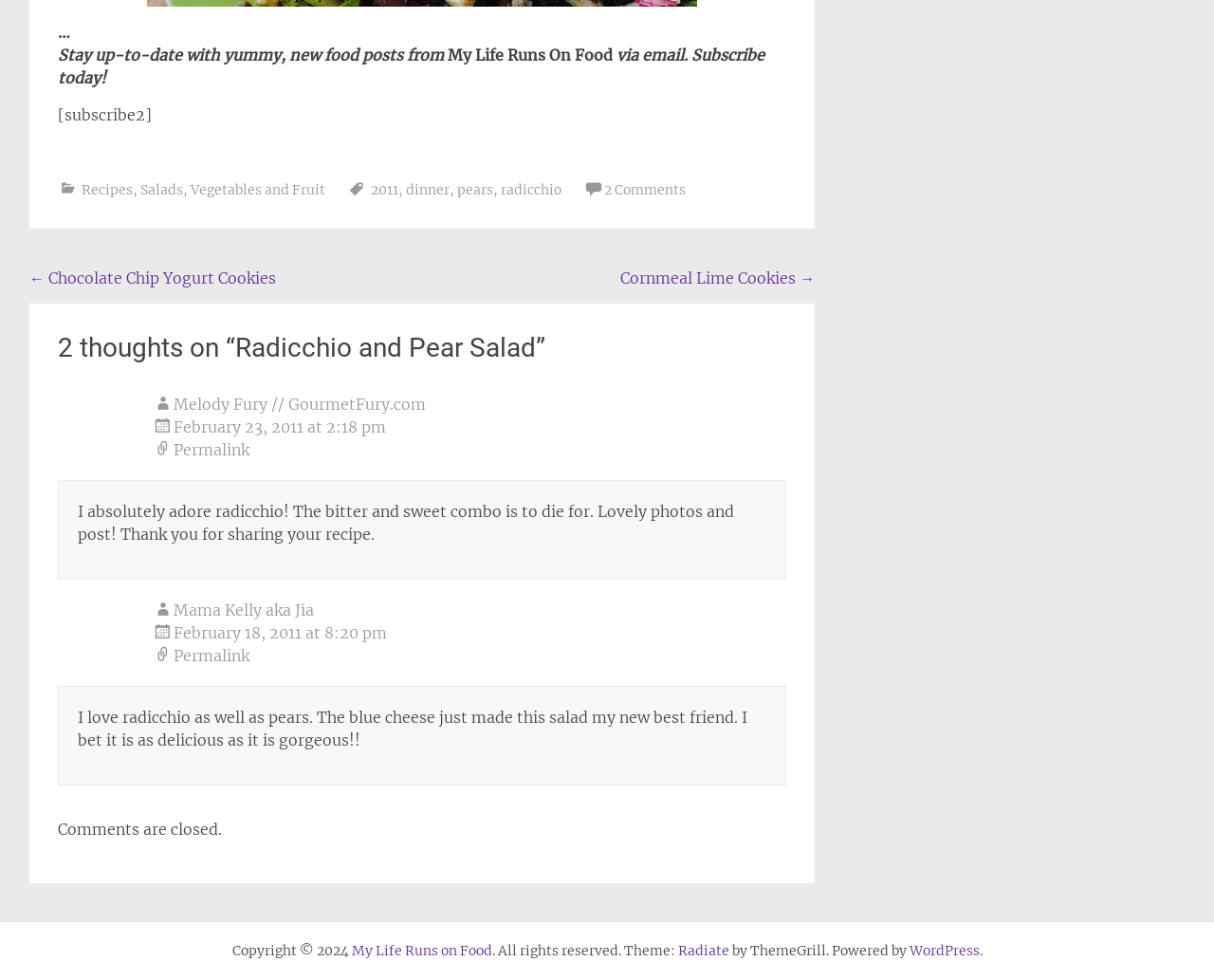Specify the bounding box coordinates of the area to click in order to follow the given instruction: "Visit the website of Mama Kelly aka Jia."

[0.143, 0.613, 0.259, 0.632]